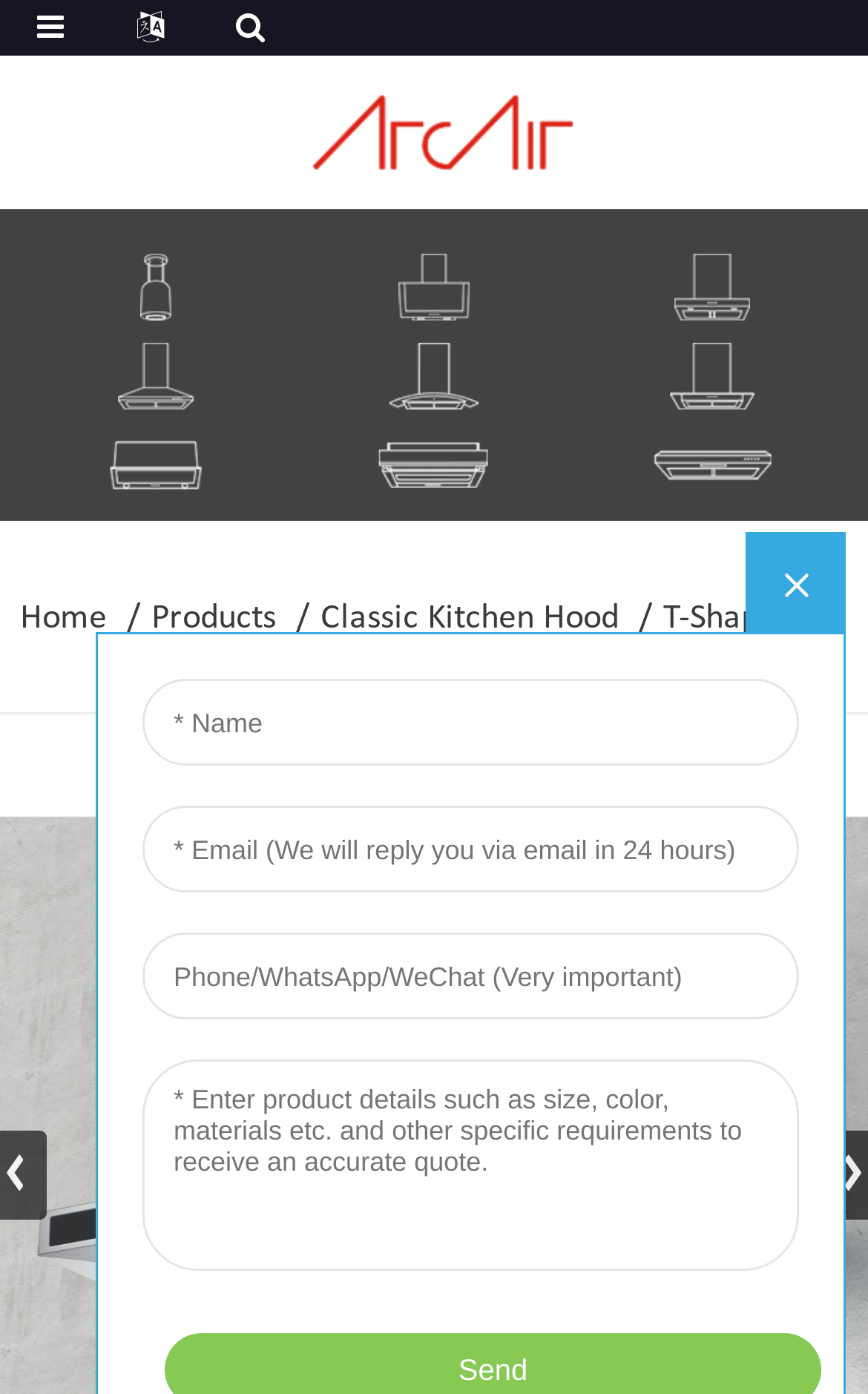What is the last link on the middle navigation bar?
From the screenshot, provide a brief answer in one word or phrase.

T-Shape